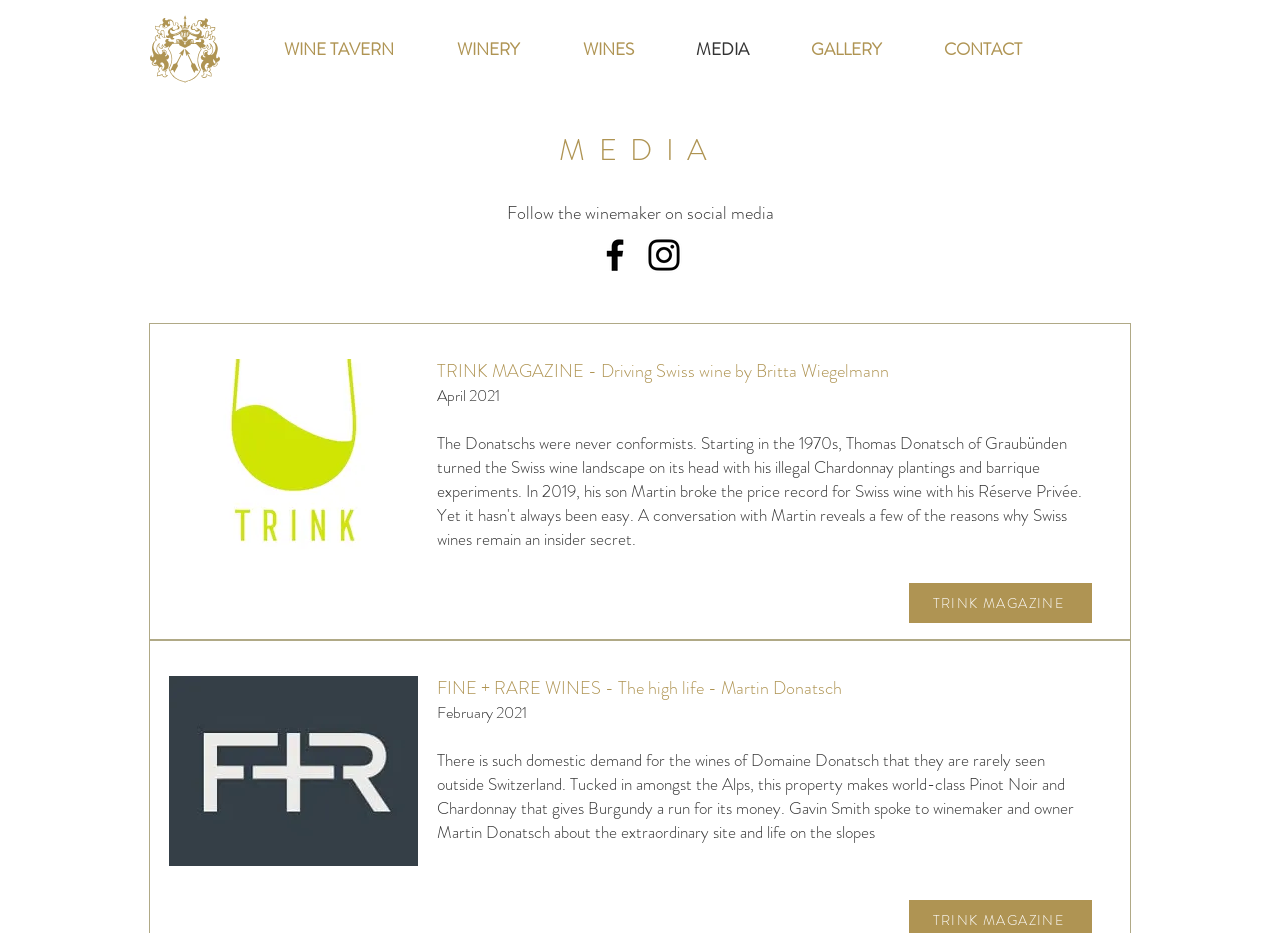Carefully examine the image and provide an in-depth answer to the question: How many social media links are available?

I counted the number of links in the 'Social Bar' list, which are Facebook and Instagram, so there are 2 social media links available.